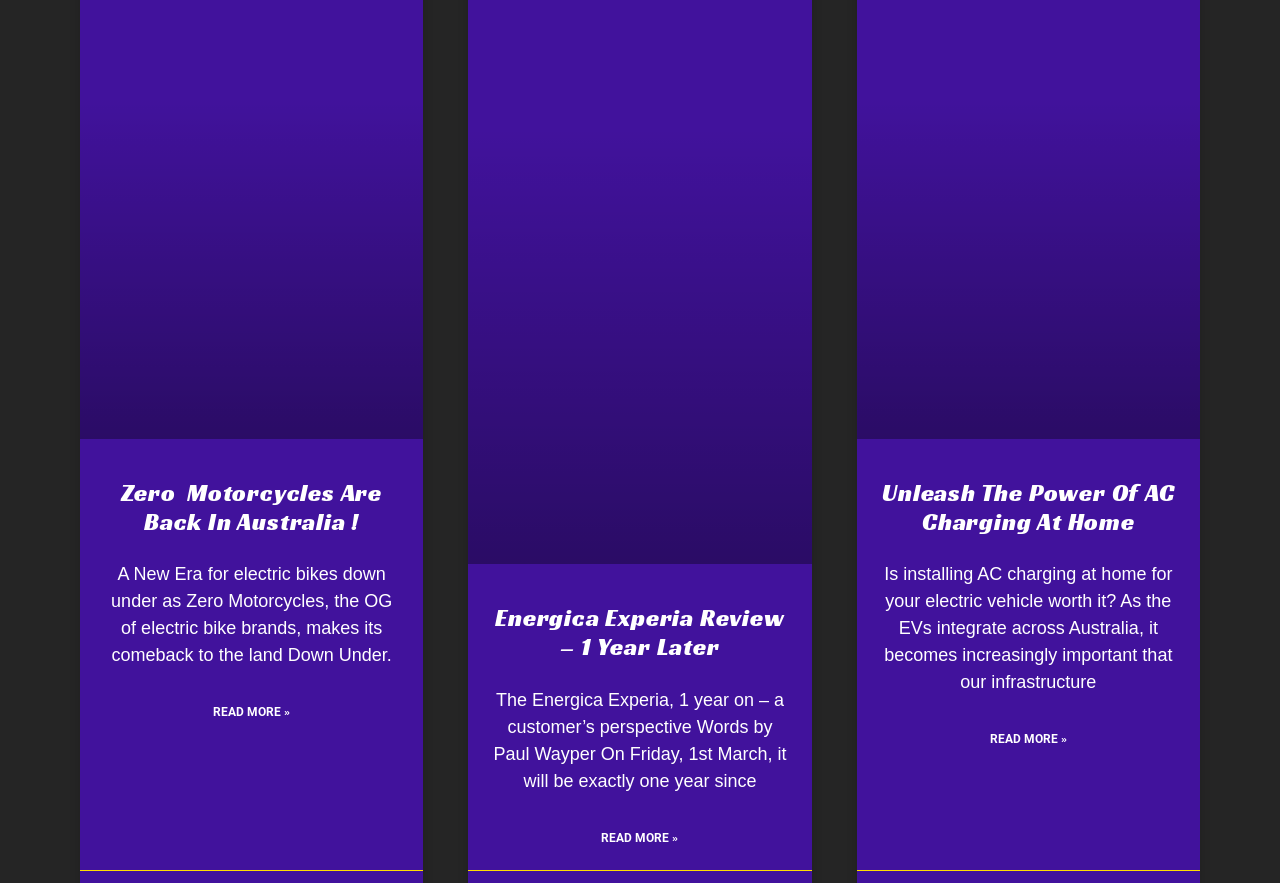How many articles are on the webpage?
Please provide a single word or phrase as the answer based on the screenshot.

3